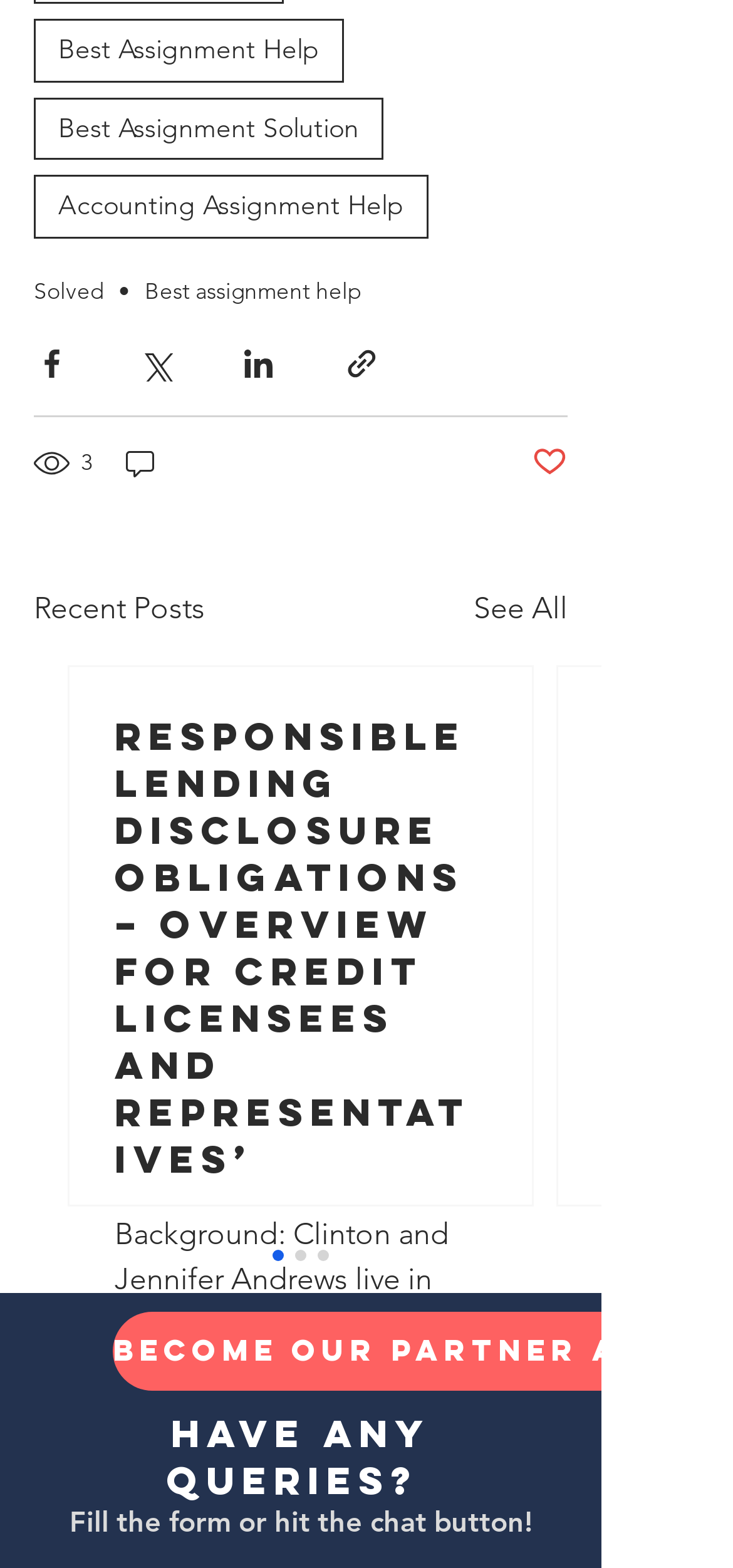What is the title of the section below the social media share buttons?
Using the image, provide a concise answer in one word or a short phrase.

Recent Posts